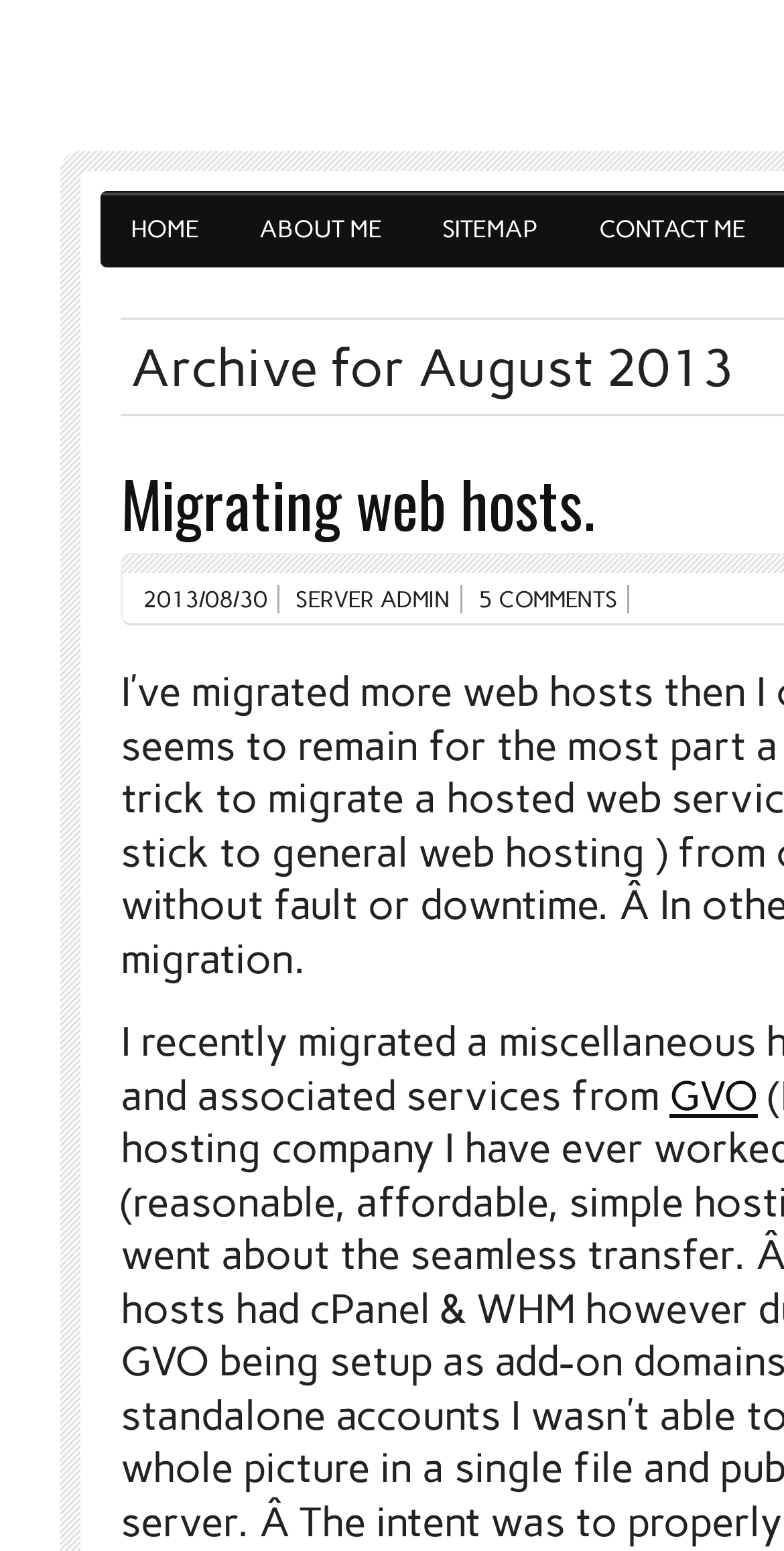Please identify the bounding box coordinates of the element that needs to be clicked to perform the following instruction: "contact the author".

[0.726, 0.123, 0.99, 0.172]